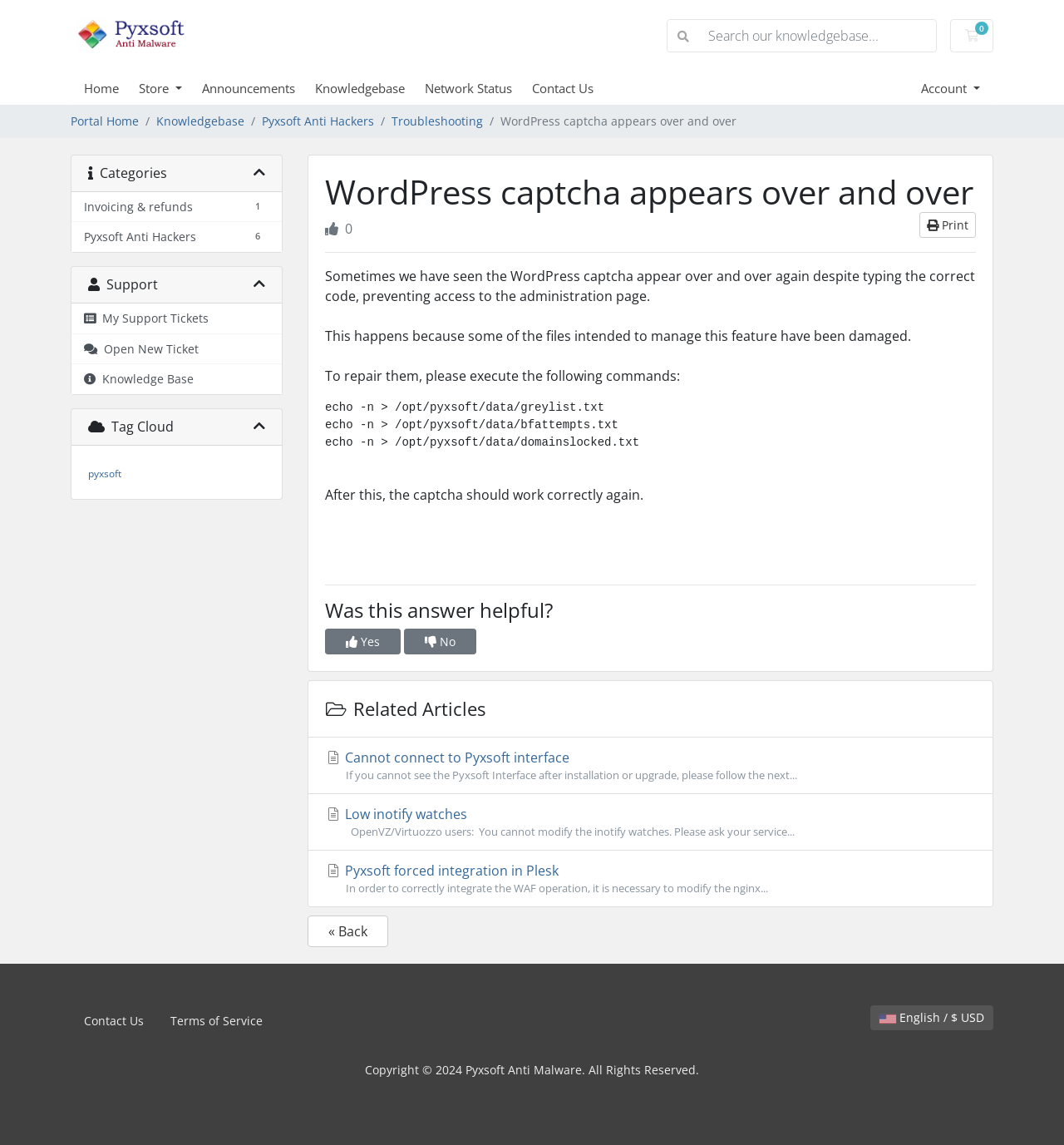Determine the bounding box coordinates of the region I should click to achieve the following instruction: "View the Student Spotlight page". Ensure the bounding box coordinates are four float numbers between 0 and 1, i.e., [left, top, right, bottom].

None